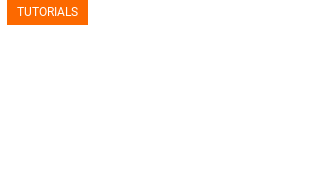What is the focus of the tutorial series?
Based on the image, answer the question with as much detail as possible.

The caption states that the tutorial series aims to guide users through the process of music making, emphasizing accessible methods to kickstart their songwriting journey, which implies that the focus is on music production.